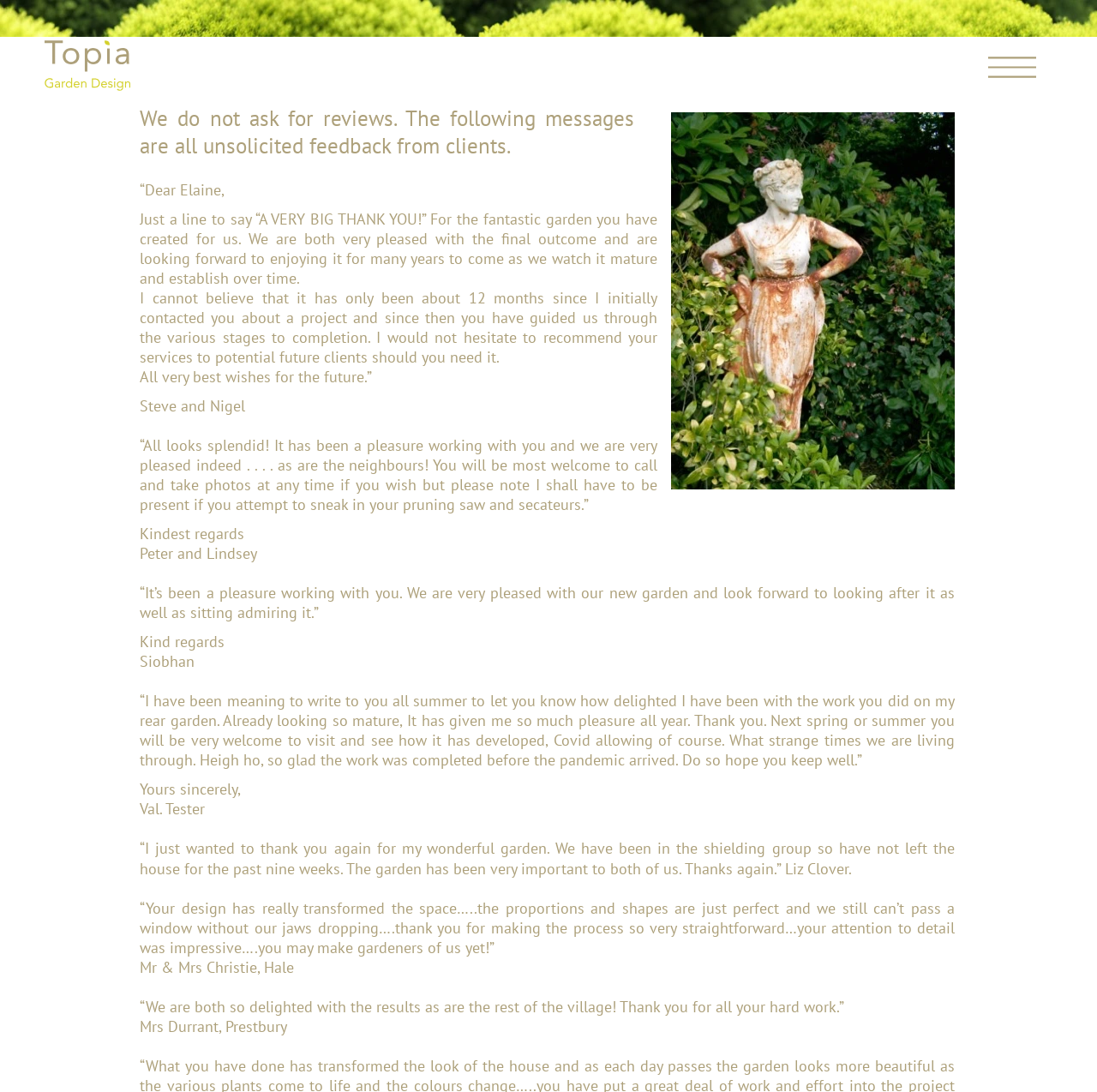What is the theme of the content on this page?
Examine the webpage screenshot and provide an in-depth answer to the question.

I analyzed the content on the page and found that it is all related to garden design, with clients sharing their feedback and testimonials about the services they received. The theme is clearly garden design.